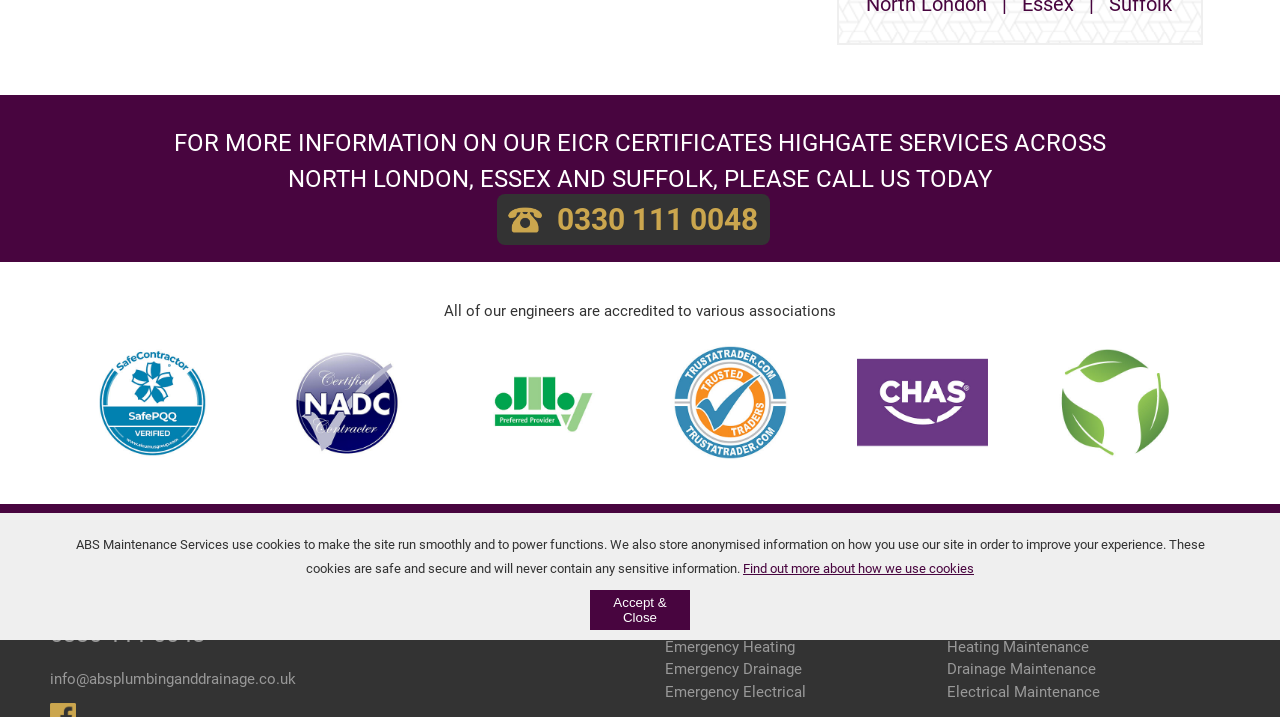Using the element description: "Heating Maintenance", determine the bounding box coordinates for the specified UI element. The coordinates should be four float numbers between 0 and 1, [left, top, right, bottom].

[0.74, 0.89, 0.851, 0.915]